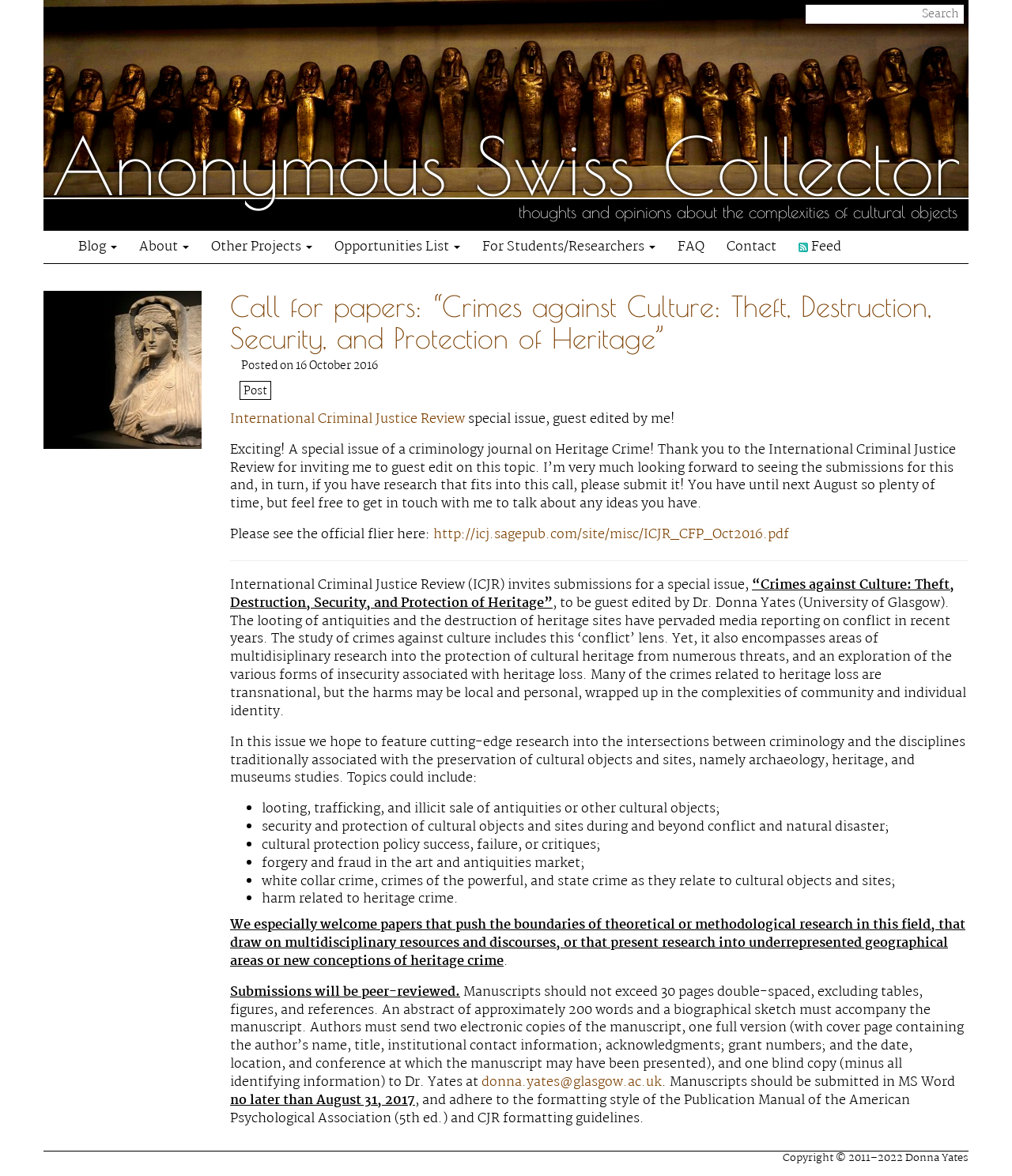Please locate the bounding box coordinates for the element that should be clicked to achieve the following instruction: "Contact Dr. Donna Yates". Ensure the coordinates are given as four float numbers between 0 and 1, i.e., [left, top, right, bottom].

[0.707, 0.198, 0.778, 0.224]